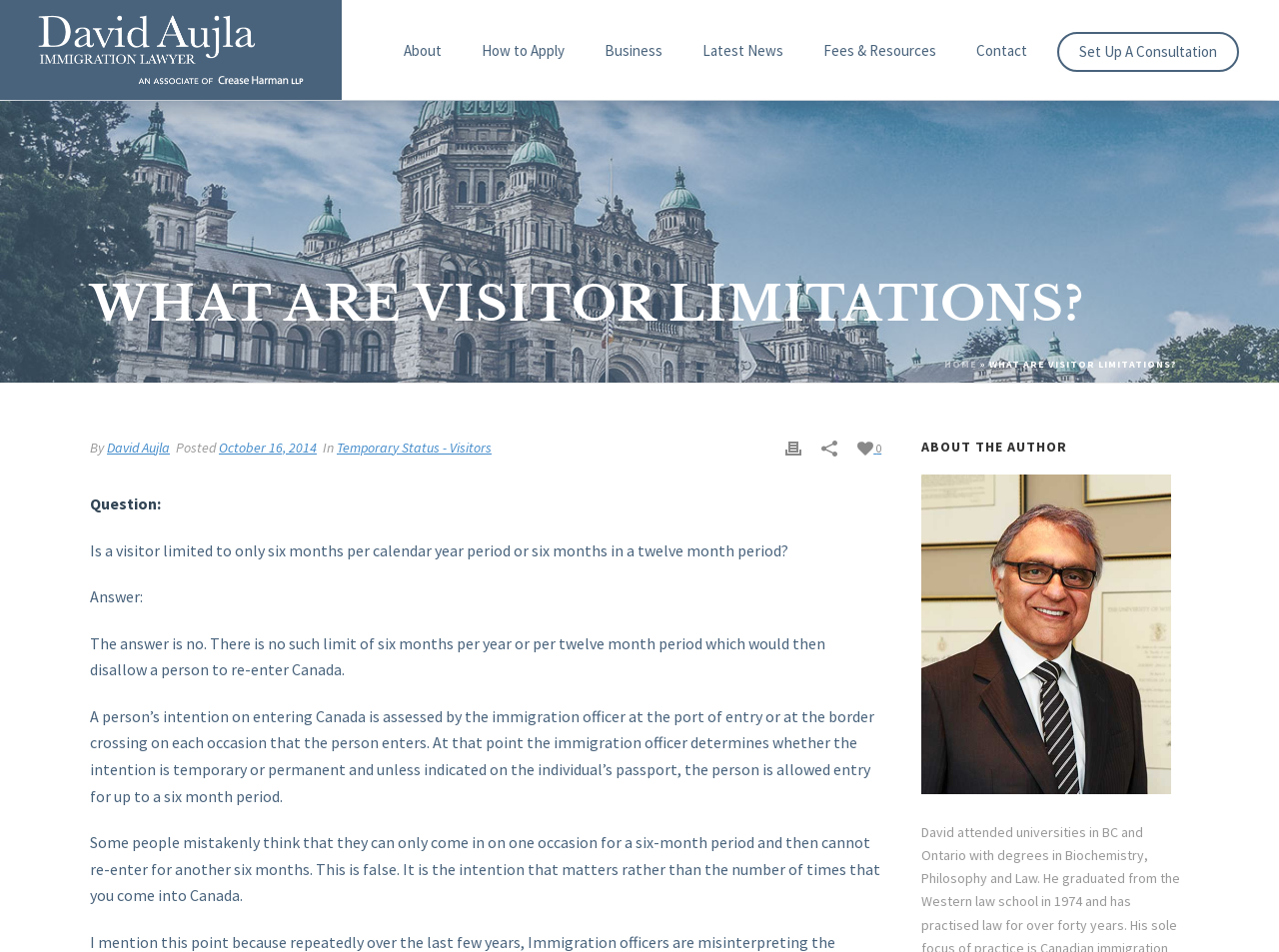Please specify the bounding box coordinates of the clickable section necessary to execute the following command: "Click on the 'Set Up A Consultation' link".

[0.827, 0.034, 0.969, 0.076]